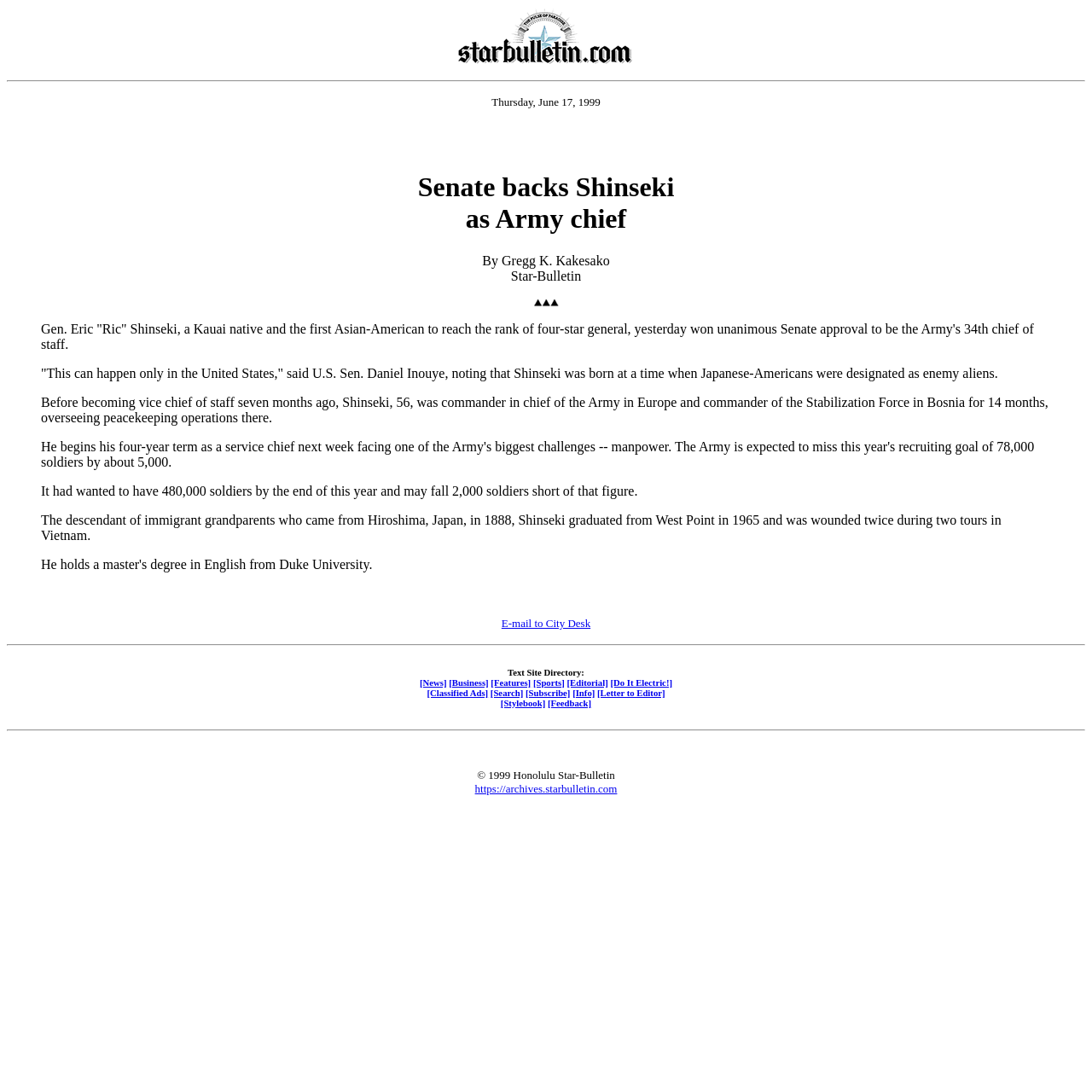Identify the bounding box coordinates for the UI element described as: "Prensa y contacto".

None